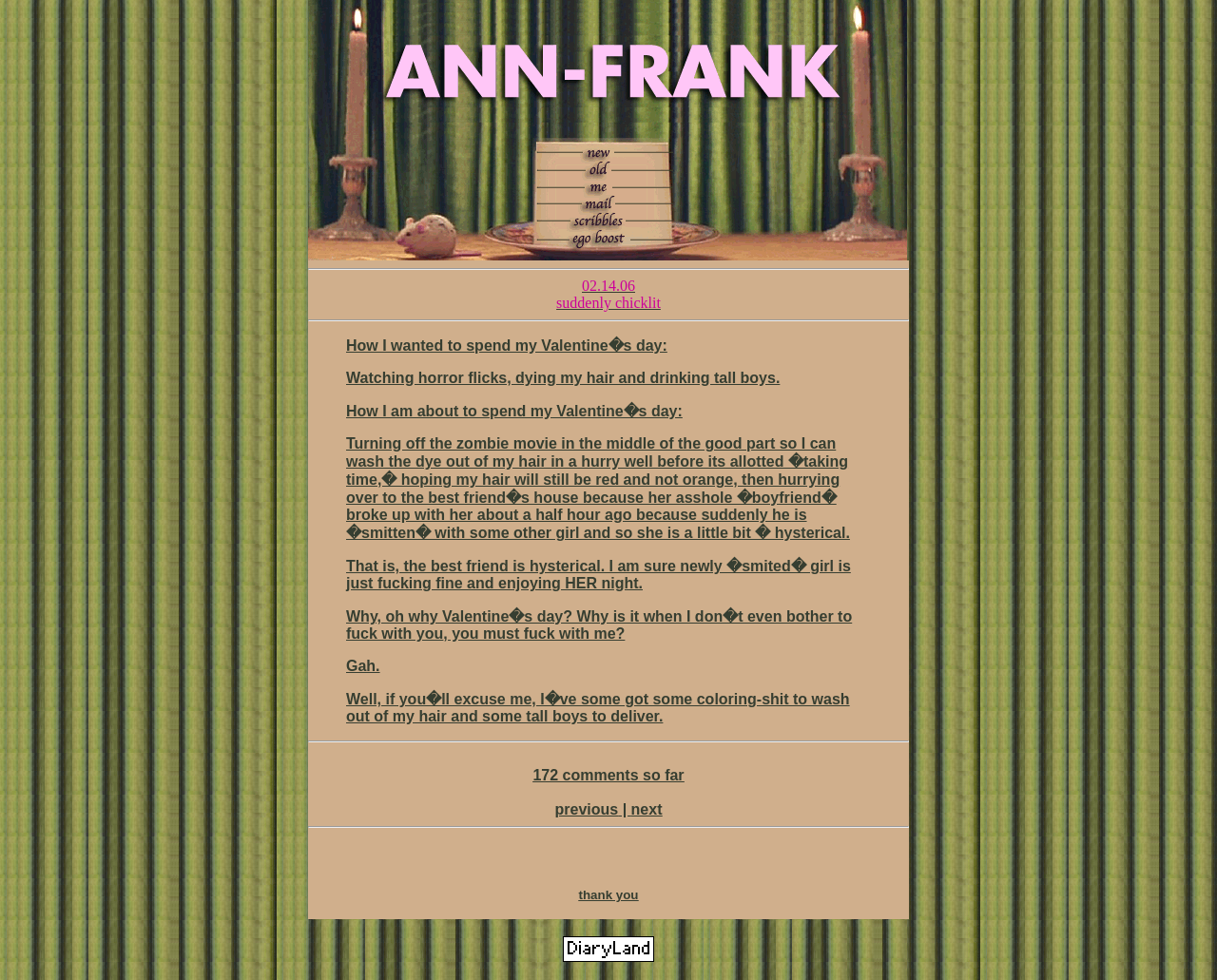What is the author's current activity?
Please give a detailed and elaborate answer to the question.

The author mentions that they need to wash the dye out of their hair in a hurry, indicating that they are currently in the process of doing so.